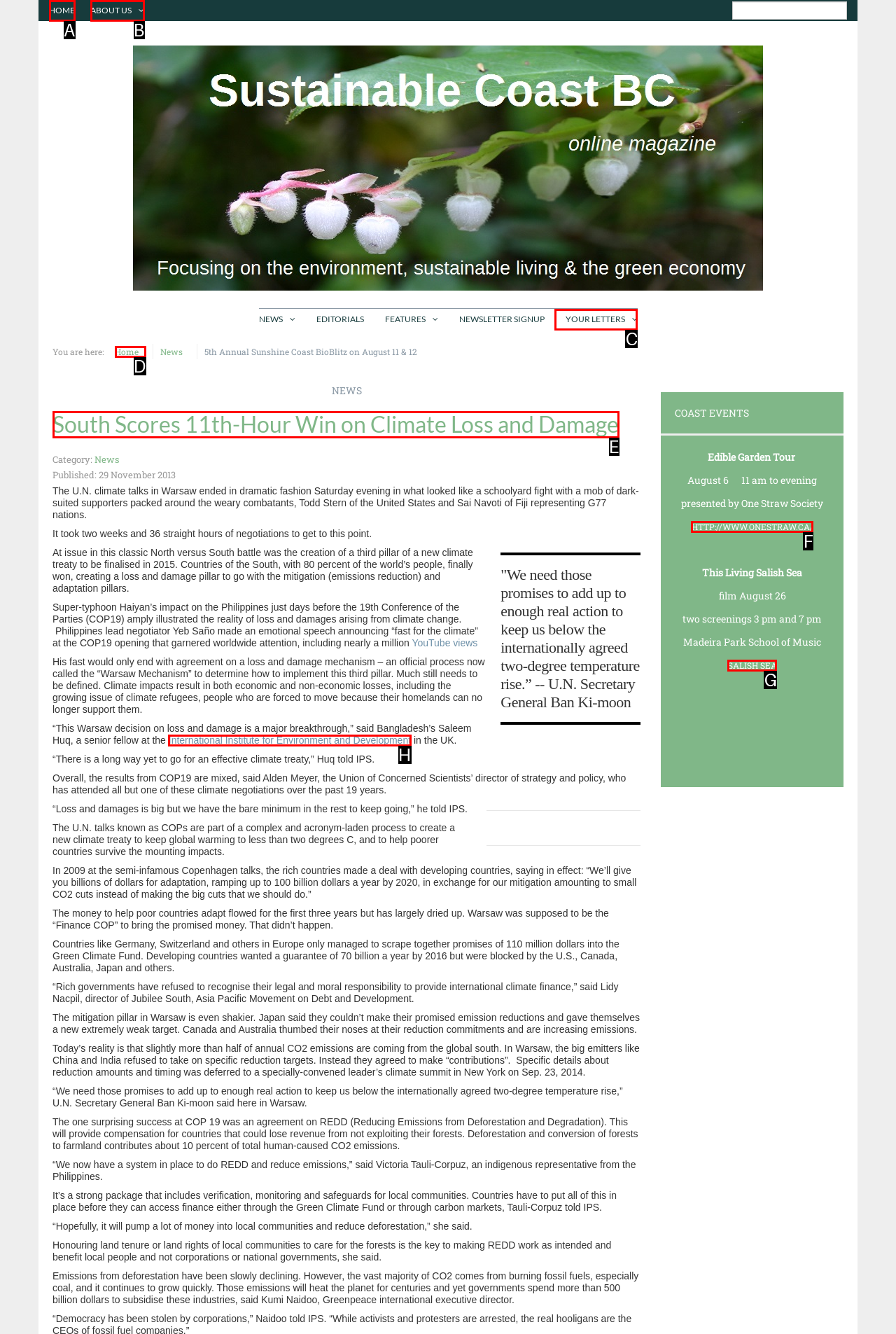Match the description: Your Letters to one of the options shown. Reply with the letter of the best match.

C